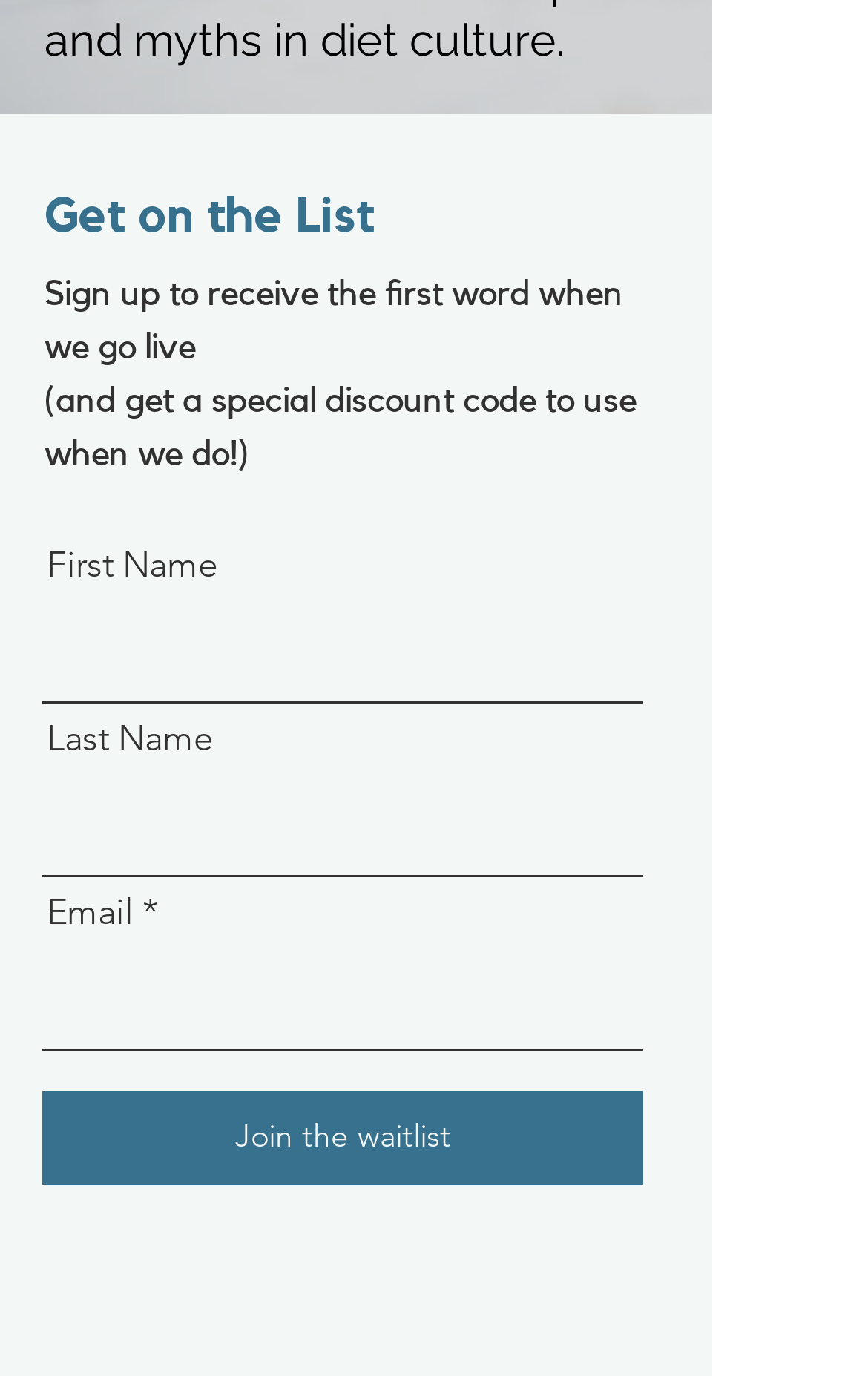What is the text above the First Name textbox?
Answer the question based on the image using a single word or a brief phrase.

Get on the List